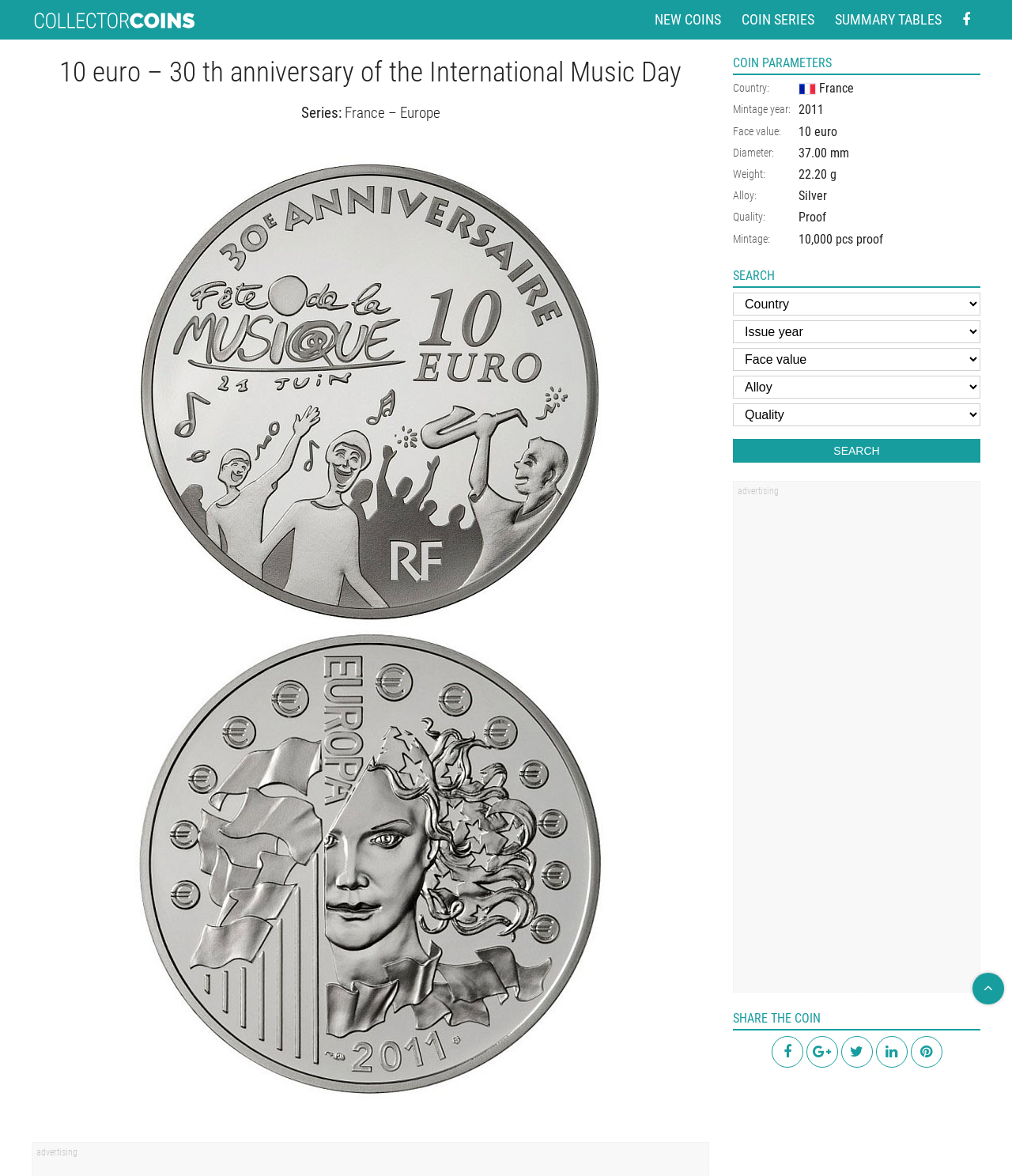Please specify the bounding box coordinates in the format (top-left x, top-left y, bottom-right x, bottom-right y), with all values as floating point numbers between 0 and 1. Identify the bounding box of the UI element described by: France

[0.789, 0.069, 0.844, 0.081]